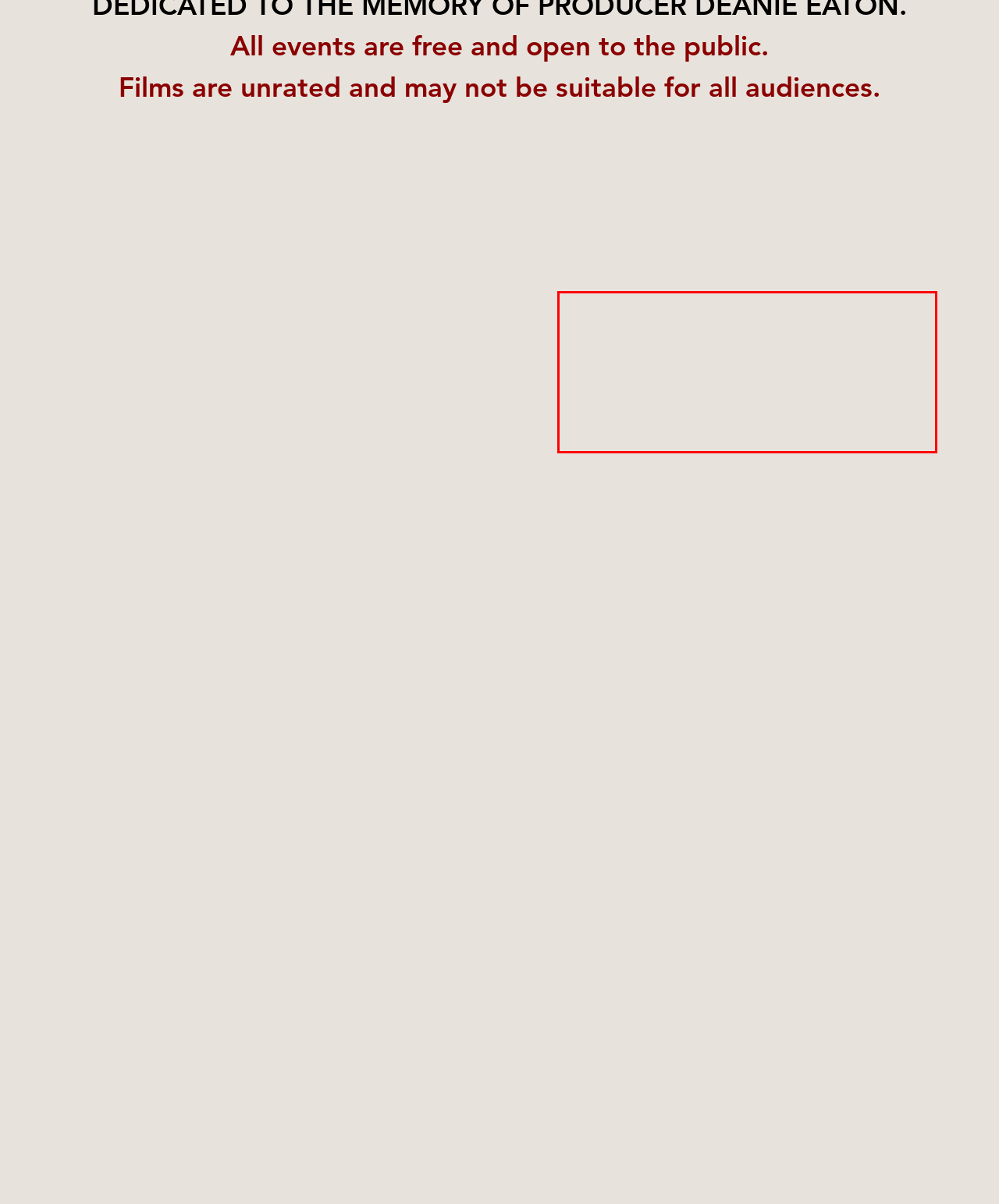Please look at the screenshot provided and find the red bounding box. Extract the text content contained within this bounding box.

This explores the 1990 Oka Crisis at Kanesatake, which Deer lived through as a child, through the eyes of Tekehentahkhwa (nicknamed "Beans"), a young Mohawk girl whose perspective on life is radically changed by these events. The film premiered at the 2020 Toronto International Film Festival, where it was second runner up for the People's Choice Award. It was also featured at the 2021 New York International Children's Film Festival, among others.